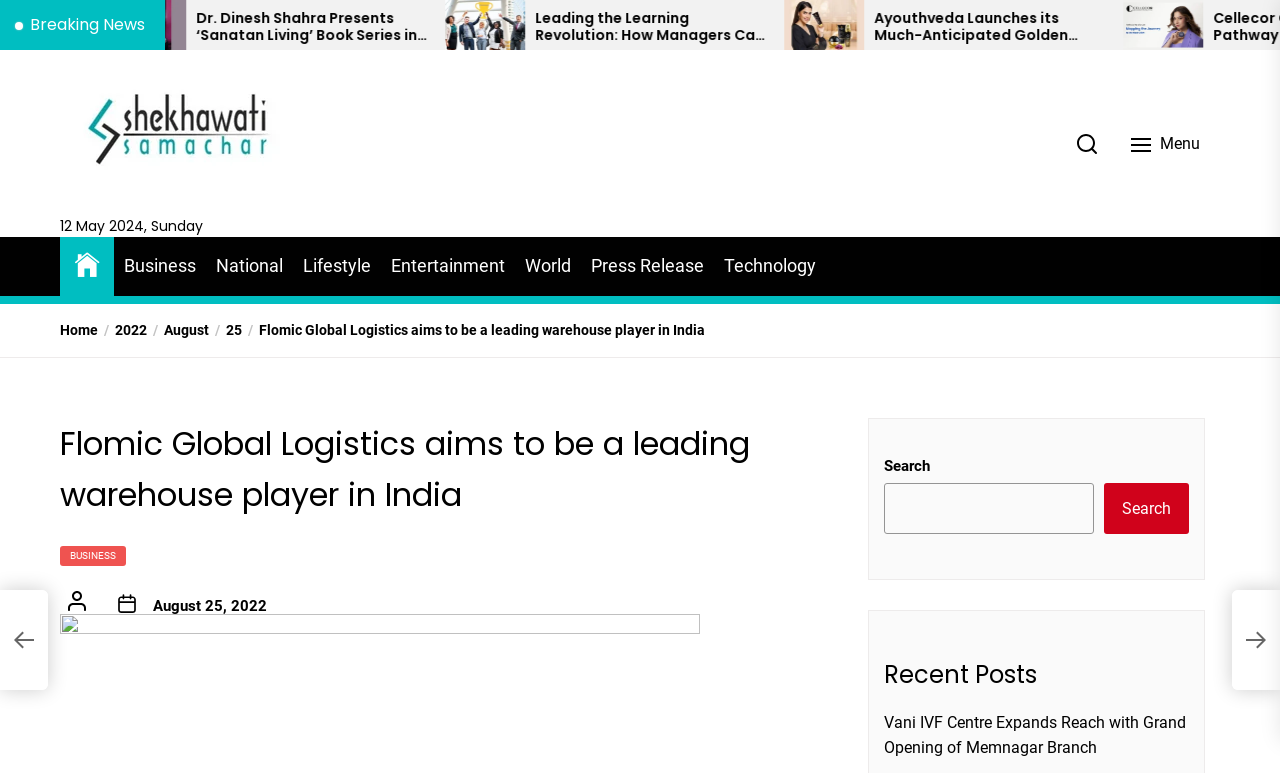Identify the bounding box coordinates of the region that needs to be clicked to carry out this instruction: "Click on Breaking News". Provide these coordinates as four float numbers ranging from 0 to 1, i.e., [left, top, right, bottom].

[0.023, 0.0, 0.113, 0.065]